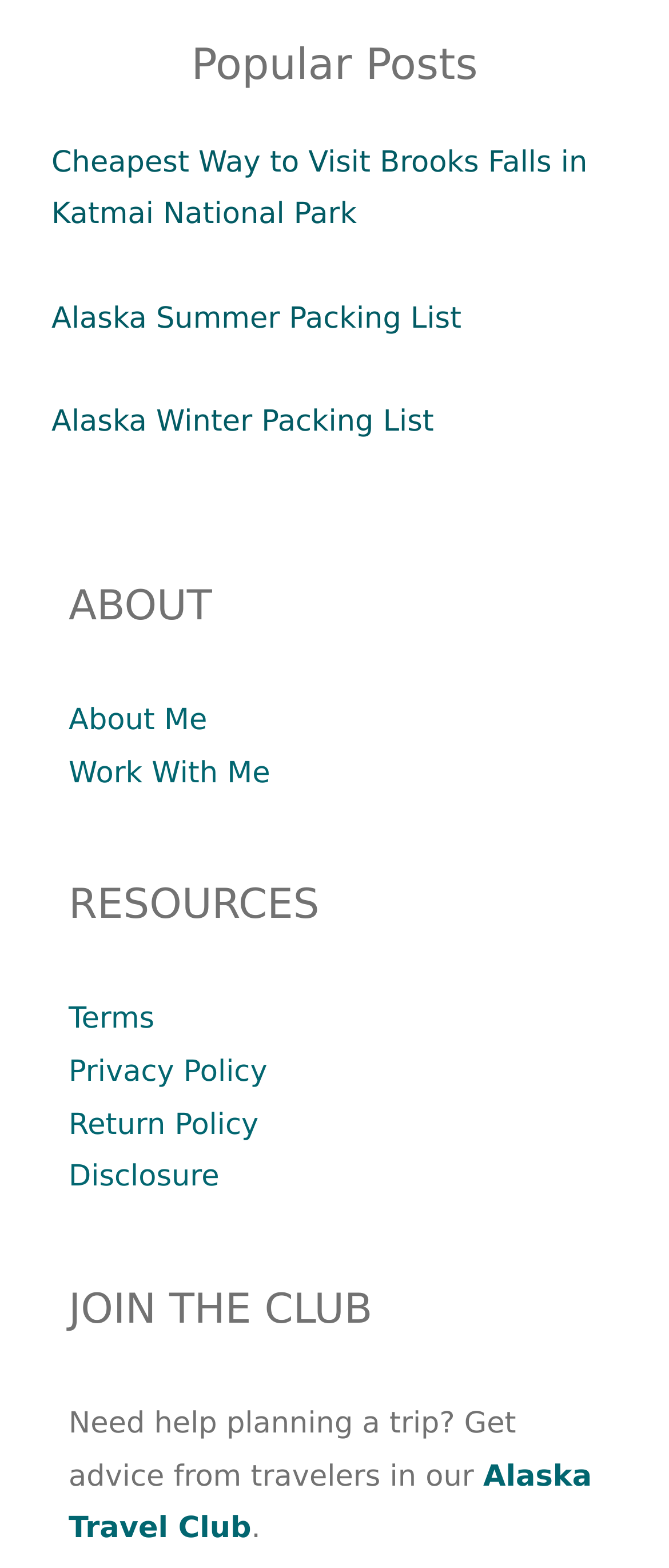Please answer the following question using a single word or phrase: 
What is the name of the club mentioned on the webpage?

Alaska Travel Club